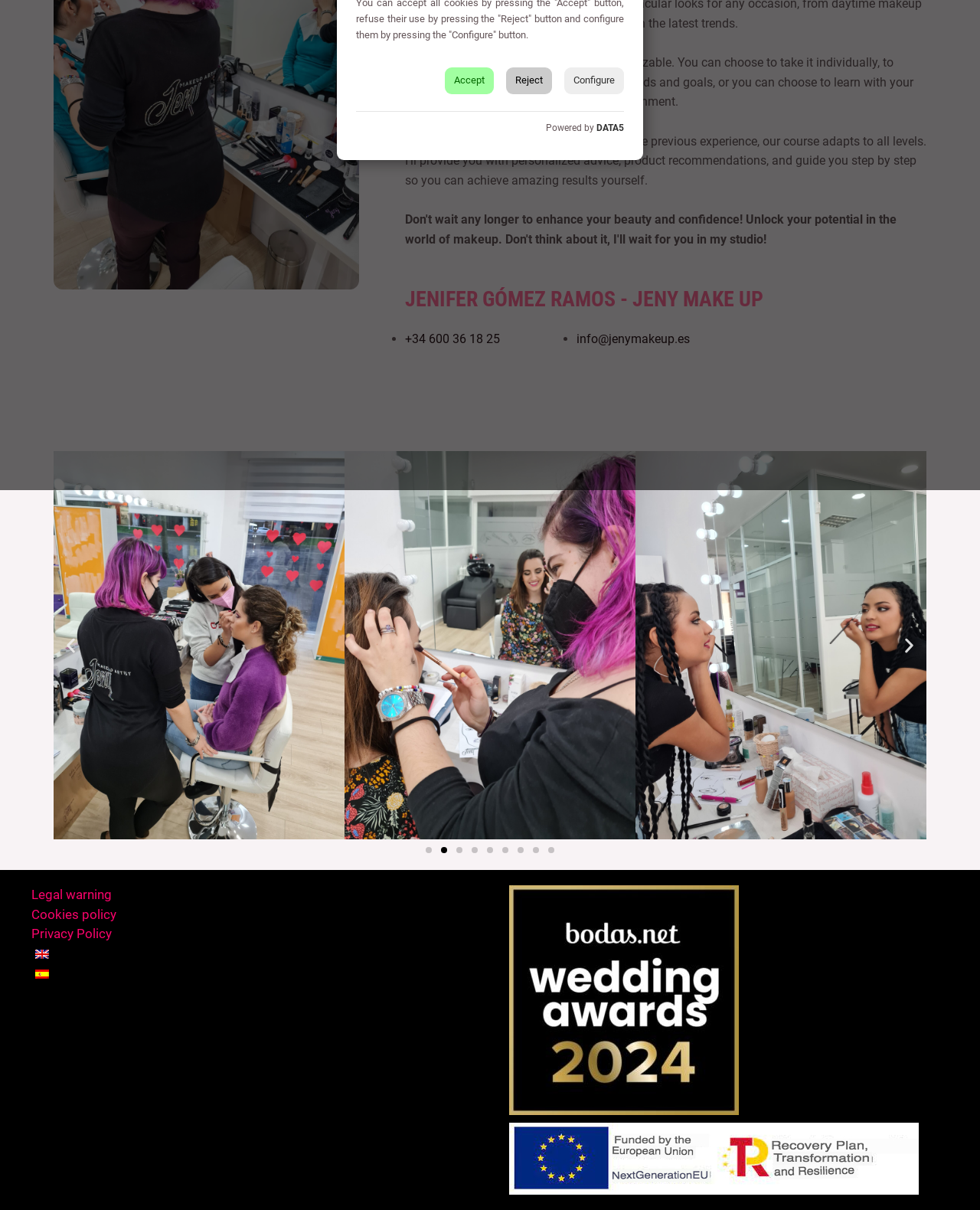Using the webpage screenshot, locate the HTML element that fits the following description and provide its bounding box: "DATA5".

[0.609, 0.101, 0.637, 0.11]